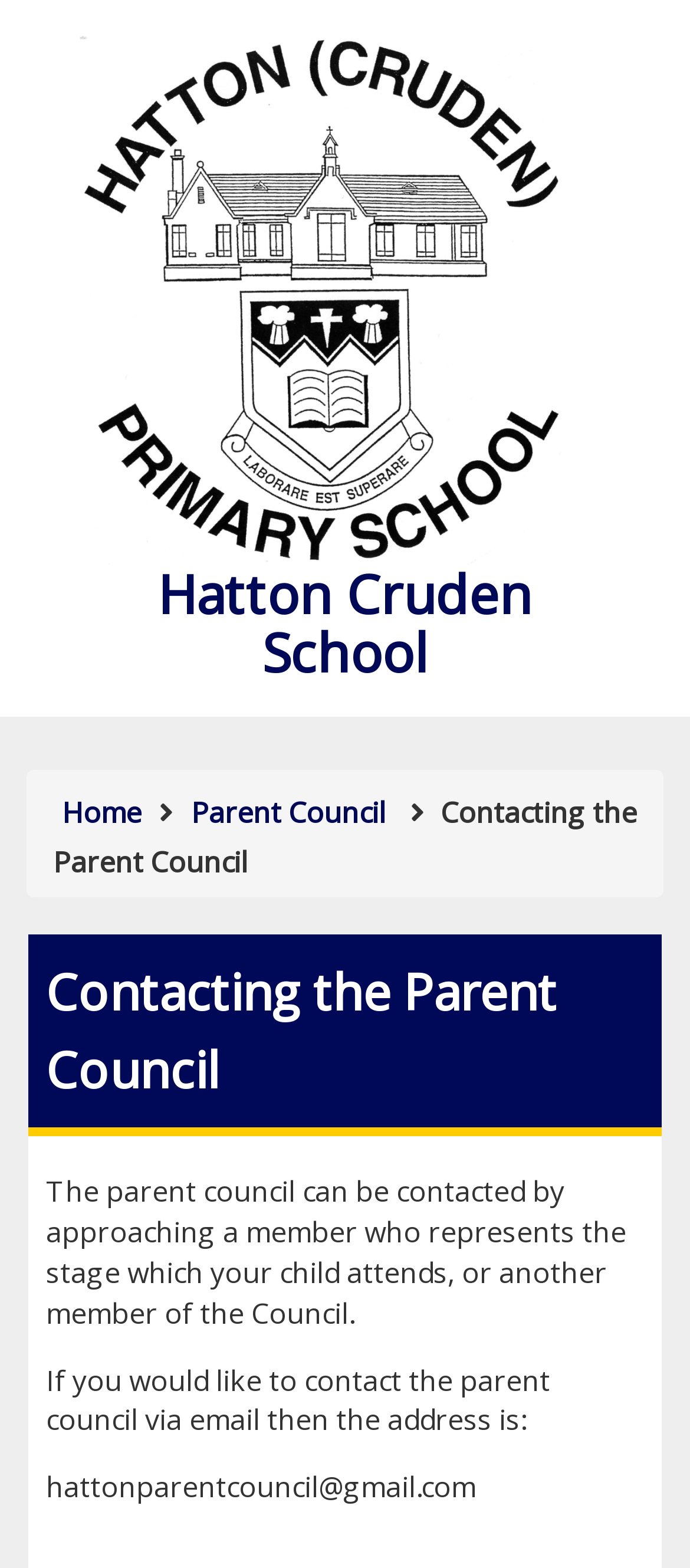Extract the bounding box coordinates for the UI element described as: "Hatton Cruden School".

[0.228, 0.356, 0.772, 0.439]